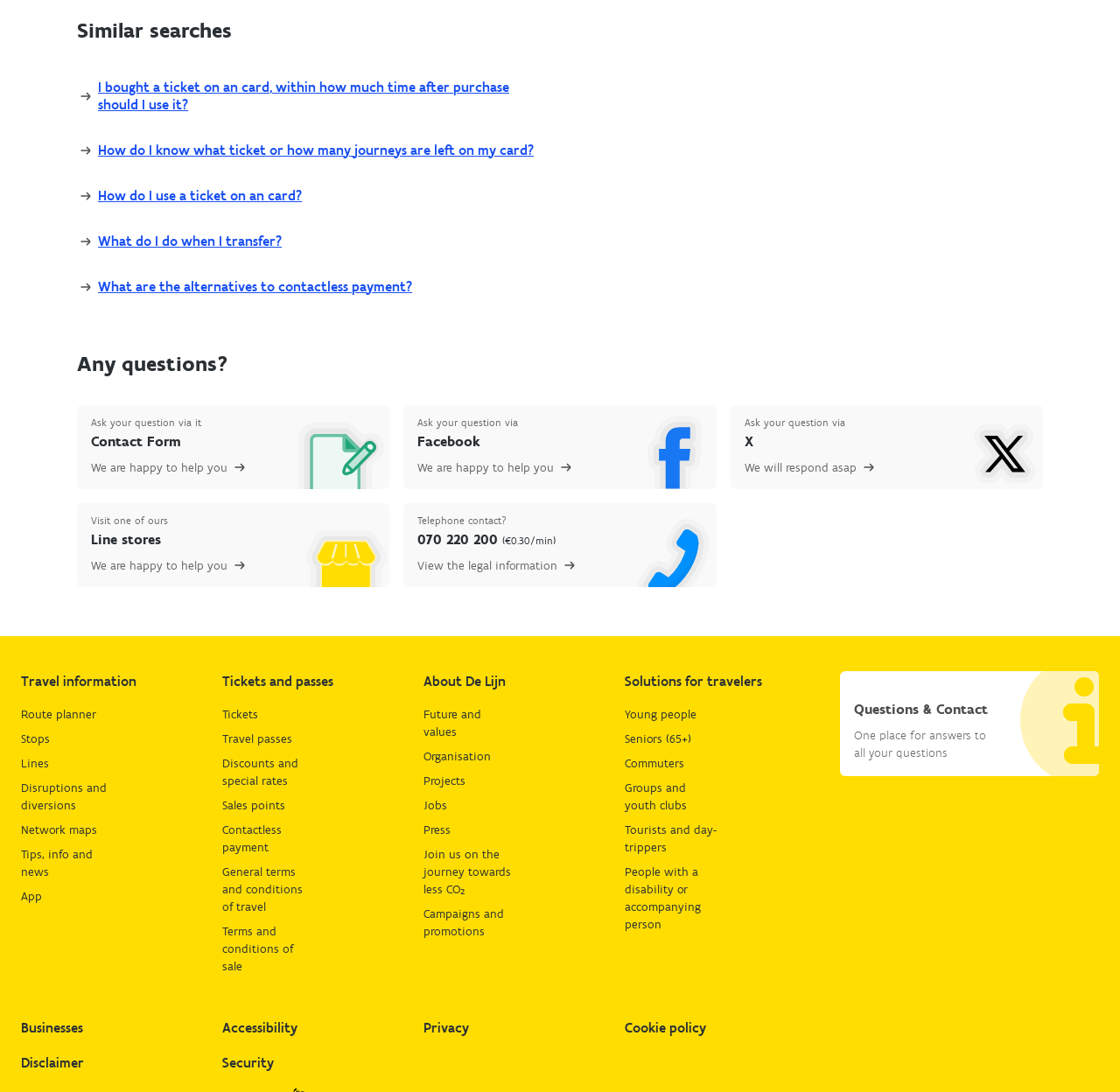Determine the bounding box coordinates of the region to click in order to accomplish the following instruction: "Plan a route". Provide the coordinates as four float numbers between 0 and 1, specifically [left, top, right, bottom].

[0.019, 0.646, 0.102, 0.662]